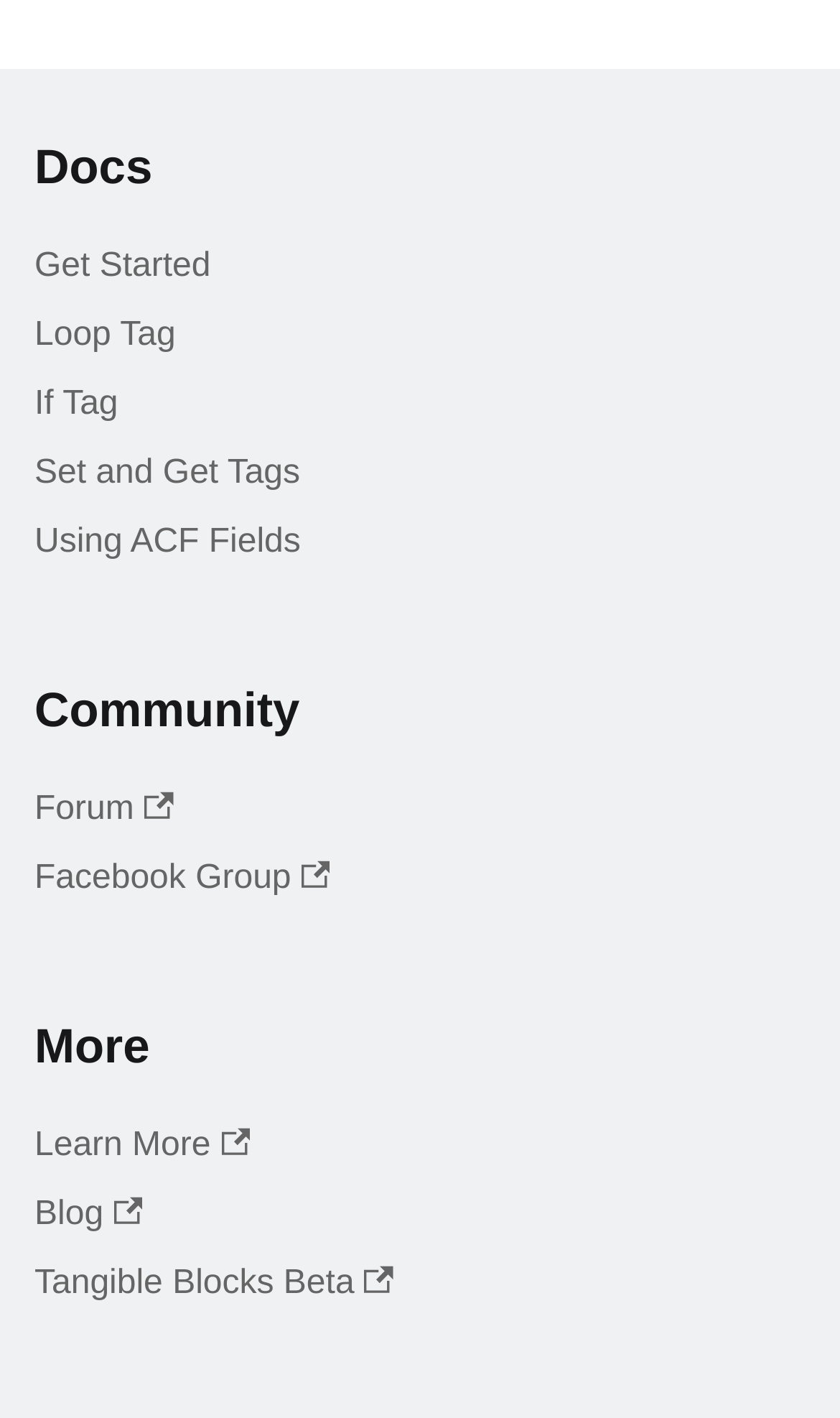Find and provide the bounding box coordinates for the UI element described with: "Set and Get Tags".

[0.041, 0.311, 0.959, 0.359]